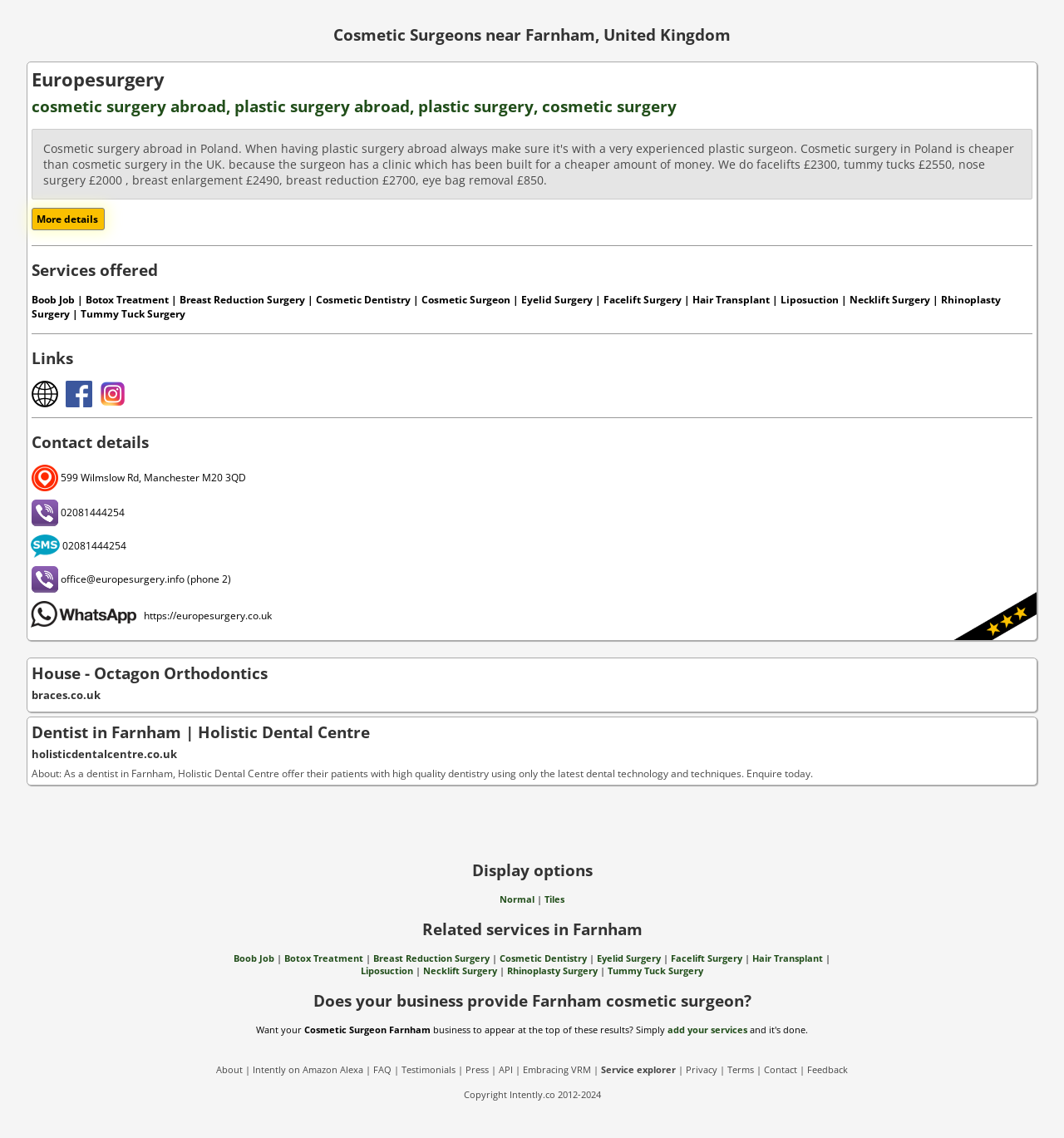Please find the bounding box coordinates in the format (top-left x, top-left y, bottom-right x, bottom-right y) for the given element description. Ensure the coordinates are floating point numbers between 0 and 1. Description: Skibidi Toilet Series Inspiration

None